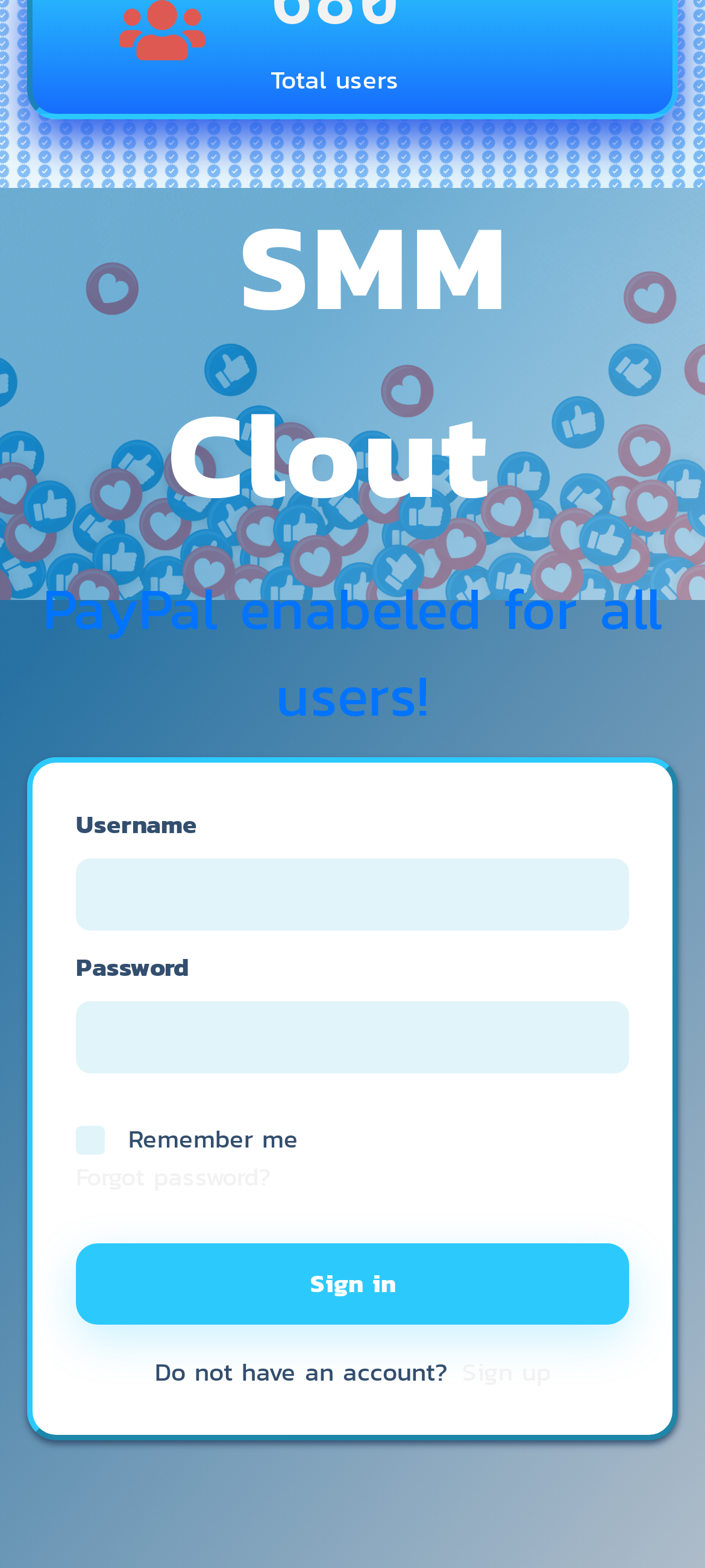Identify the bounding box for the UI element that is described as follows: "parent_node: Password name="LoginForm[password]"".

[0.108, 0.638, 0.892, 0.685]